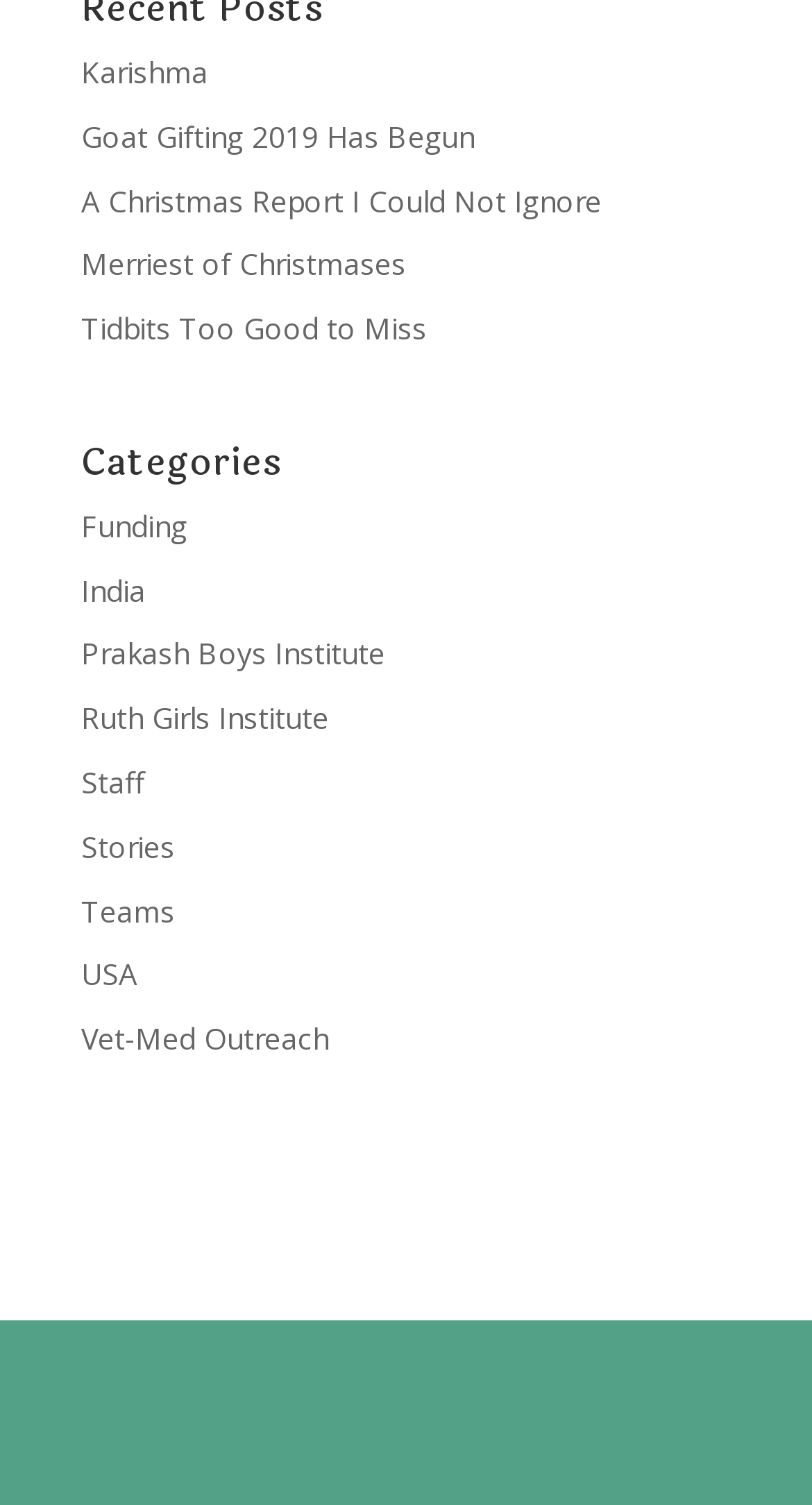Determine the bounding box coordinates of the target area to click to execute the following instruction: "Follow on LinkedIn."

None